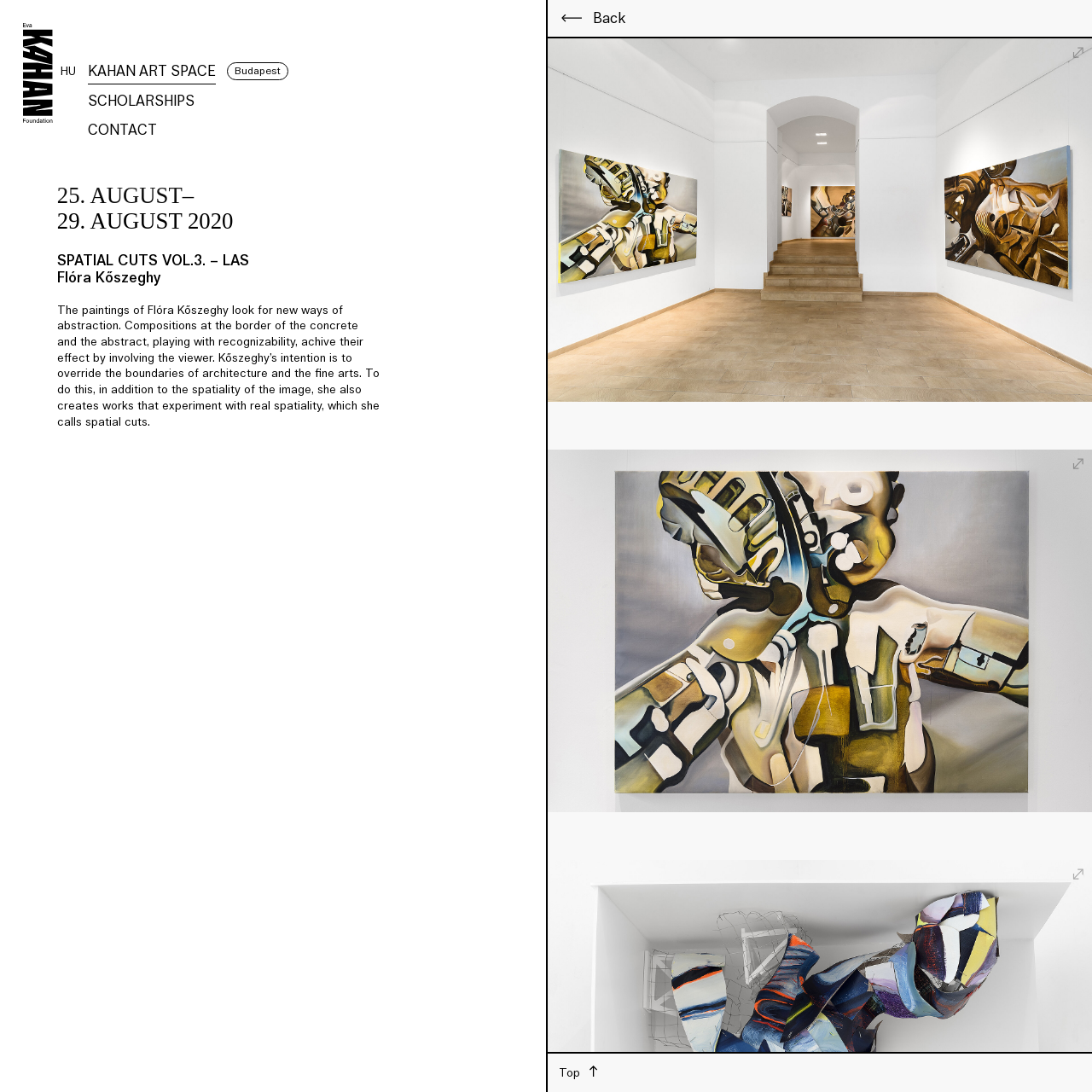Please identify the bounding box coordinates of the element I should click to complete this instruction: 'view core values'. The coordinates should be given as four float numbers between 0 and 1, like this: [left, top, right, bottom].

None